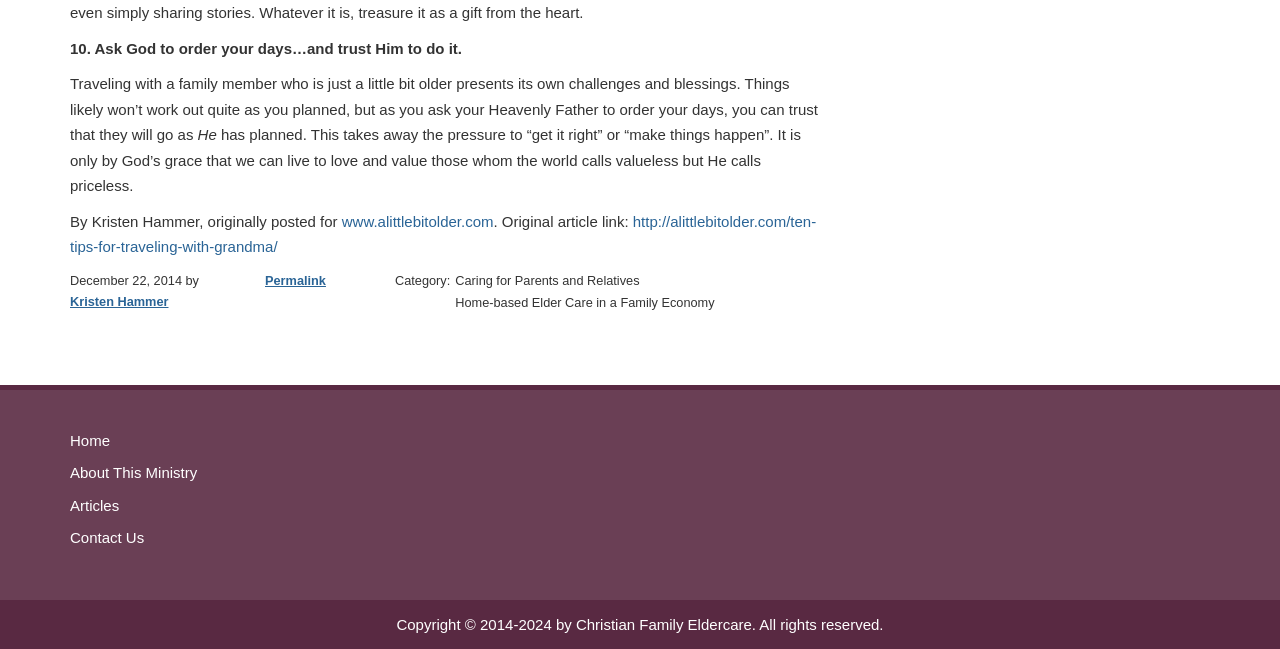What is the name of the ministry?
Answer with a single word or phrase by referring to the visual content.

Christian Family Eldercare